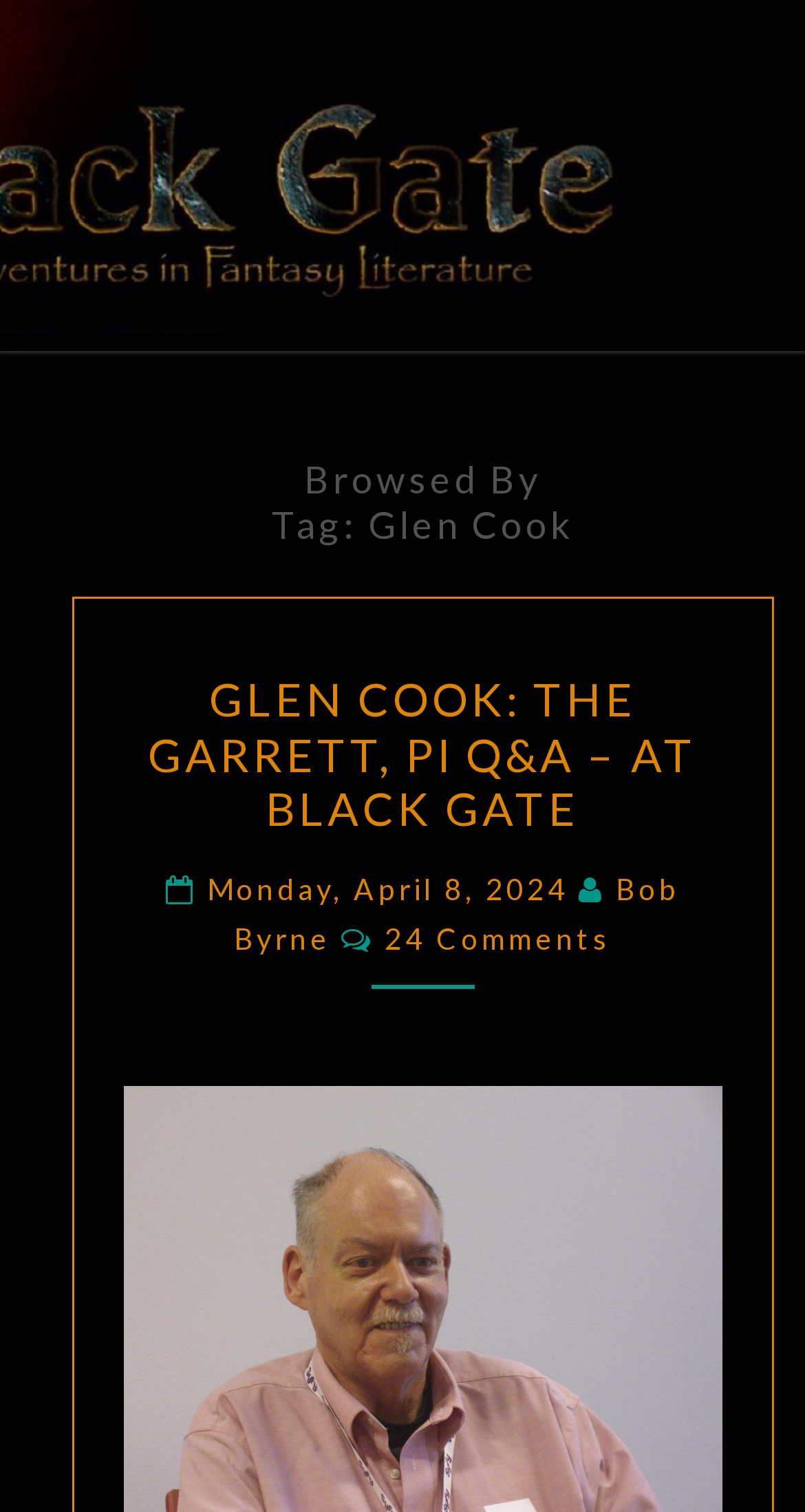What is the category of the latest article?
From the screenshot, provide a brief answer in one word or phrase.

Glen Cook